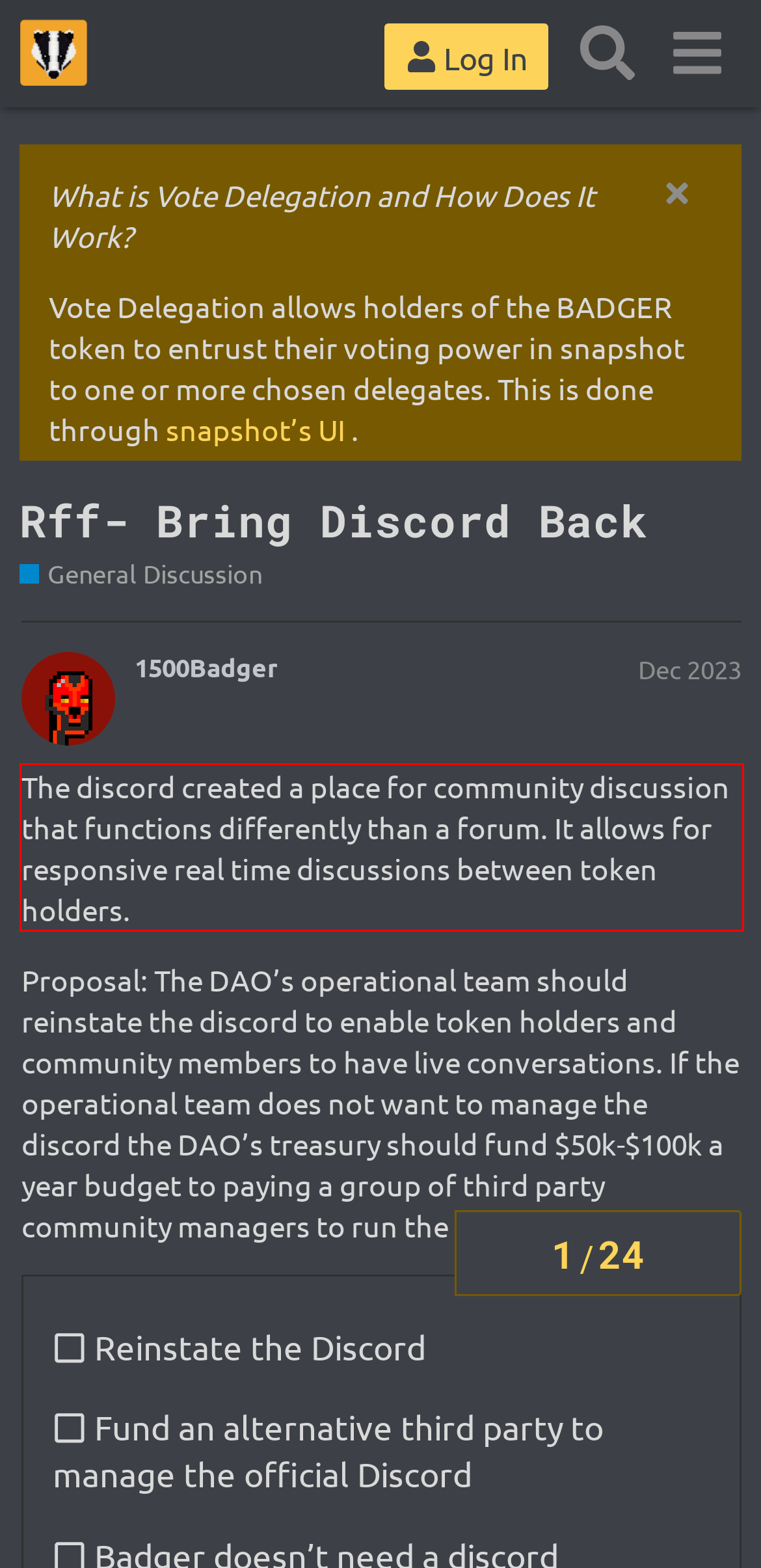Given a screenshot of a webpage with a red bounding box, please identify and retrieve the text inside the red rectangle.

The discord created a place for community discussion that functions differently than a forum. It allows for responsive real time discussions between token holders.